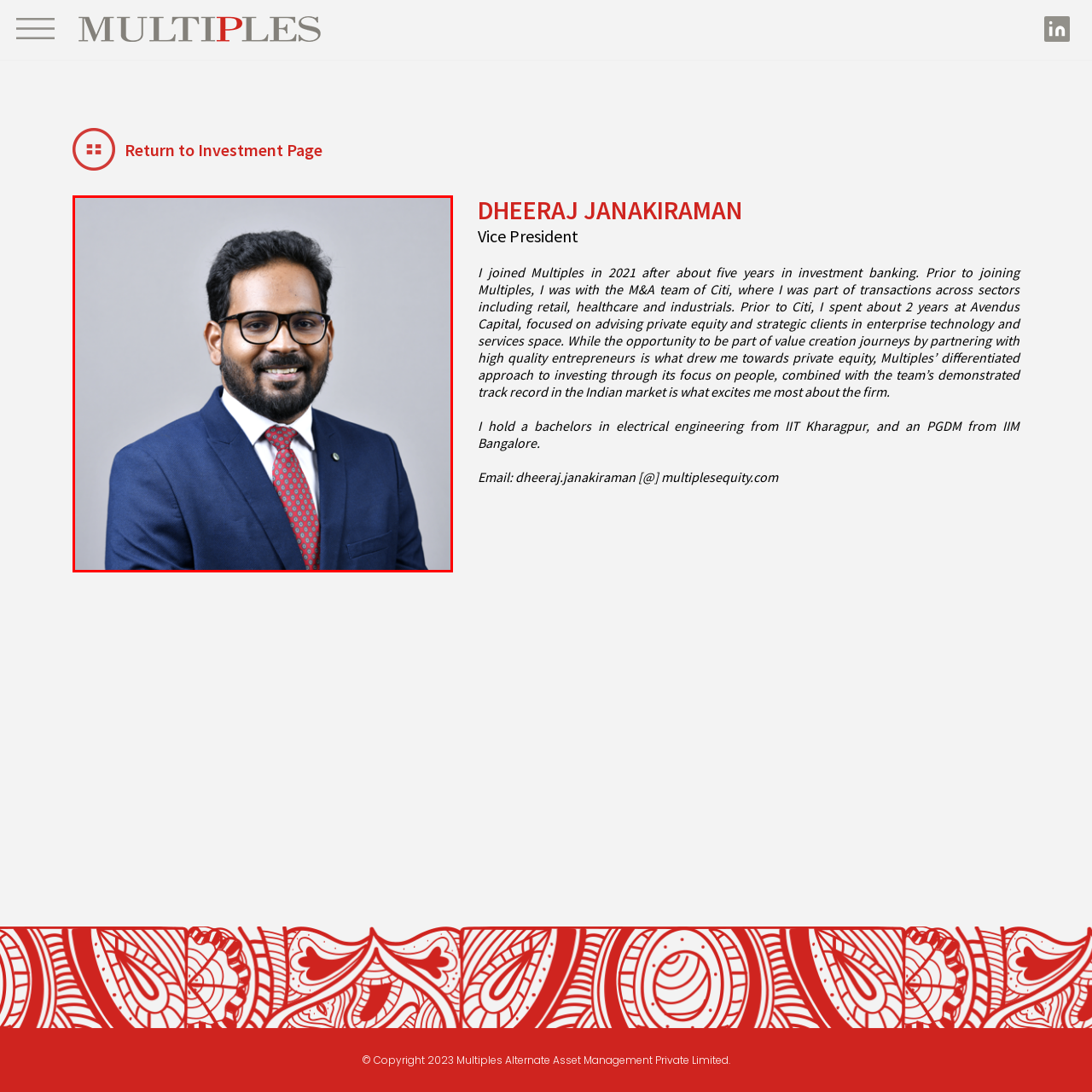What is the pattern of Dheeraj's tie?
View the portion of the image encircled by the red bounding box and give a one-word or short phrase answer.

Patterned red